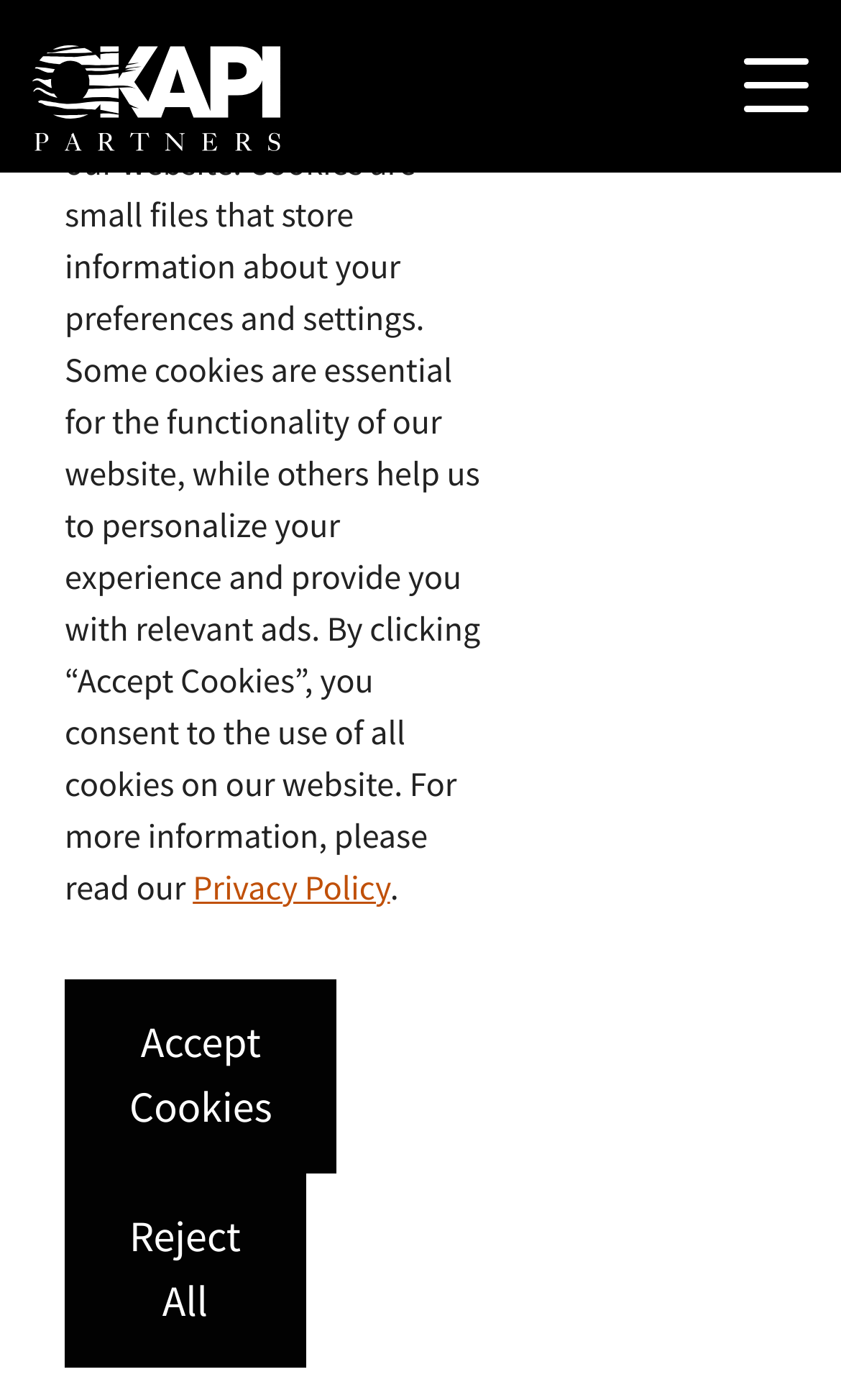Please indicate the bounding box coordinates of the element's region to be clicked to achieve the instruction: "View team information". Provide the coordinates as four float numbers between 0 and 1, i.e., [left, top, right, bottom].

[0.1, 0.307, 0.9, 0.382]